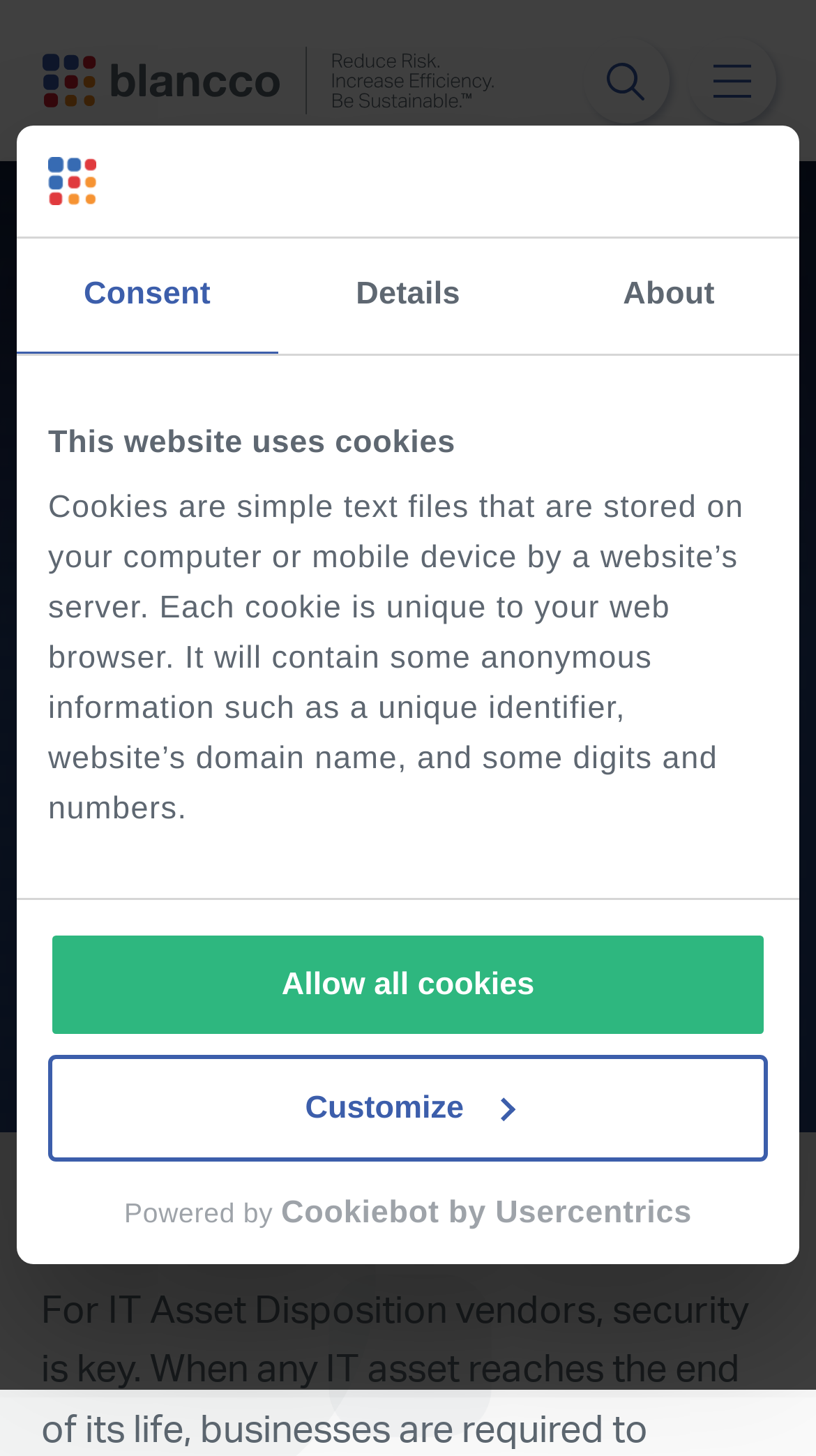Based on the element description: "Select to search", identify the UI element and provide its bounding box coordinates. Use four float numbers between 0 and 1, [left, top, right, bottom].

[0.05, 0.459, 0.115, 0.495]